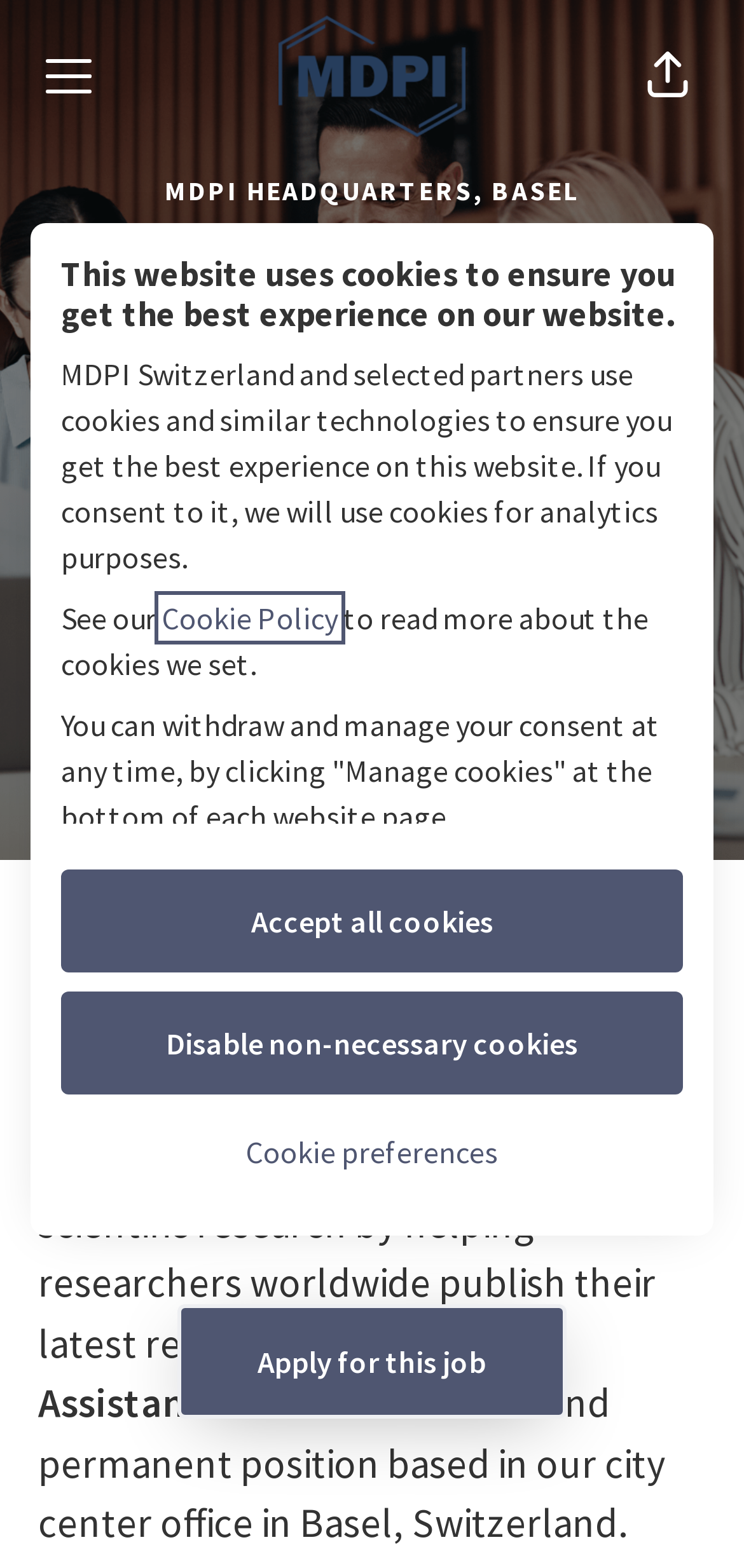Please use the details from the image to answer the following question comprehensively:
Where is the office location of the job?

I found the office location by reading the static text element that says 'is a full-time and permanent position based in our city center office in Basel, Switzerland.' which provides the location information.